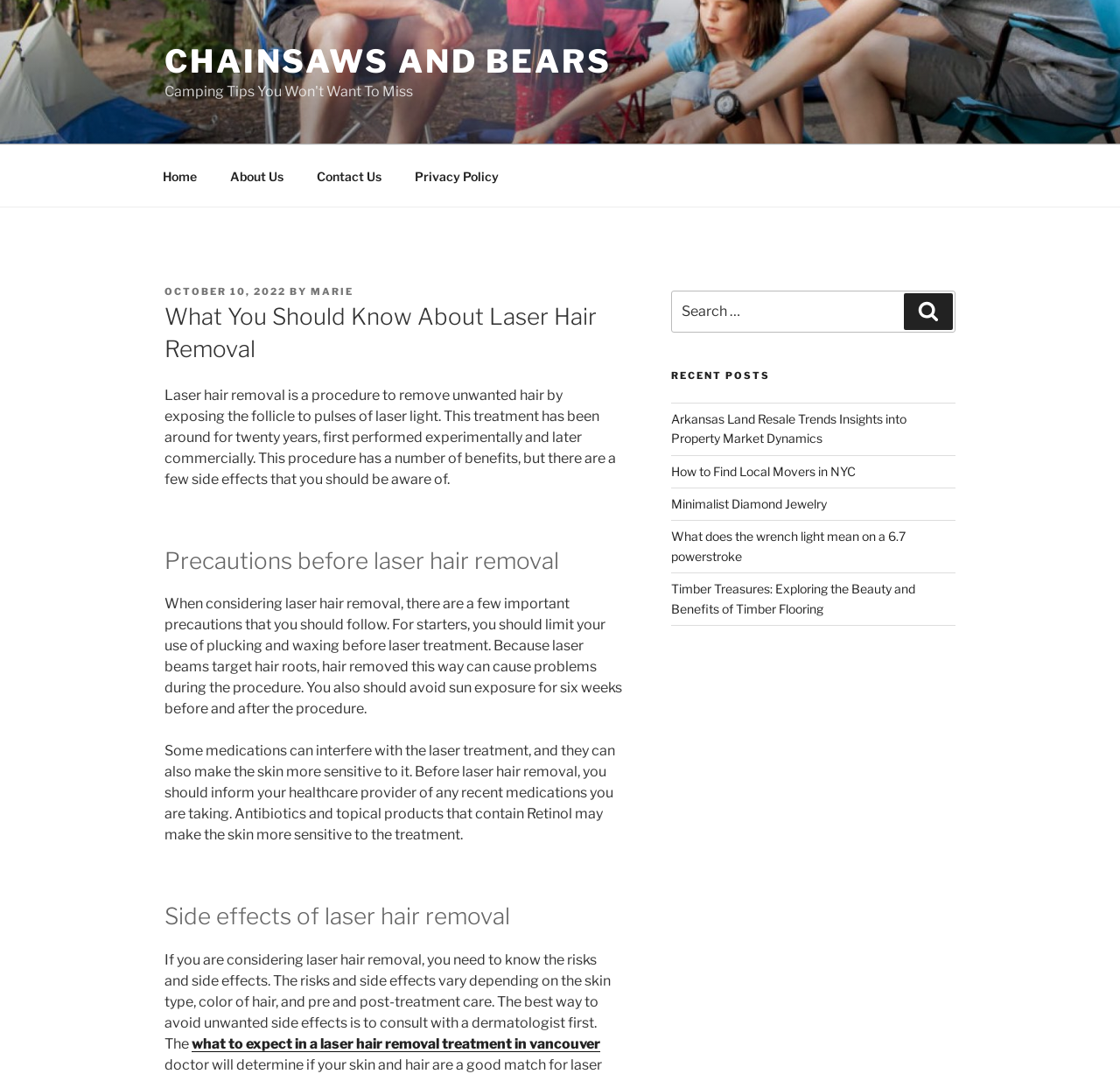Identify and provide the text content of the webpage's primary headline.

What You Should Know About Laser Hair Removal